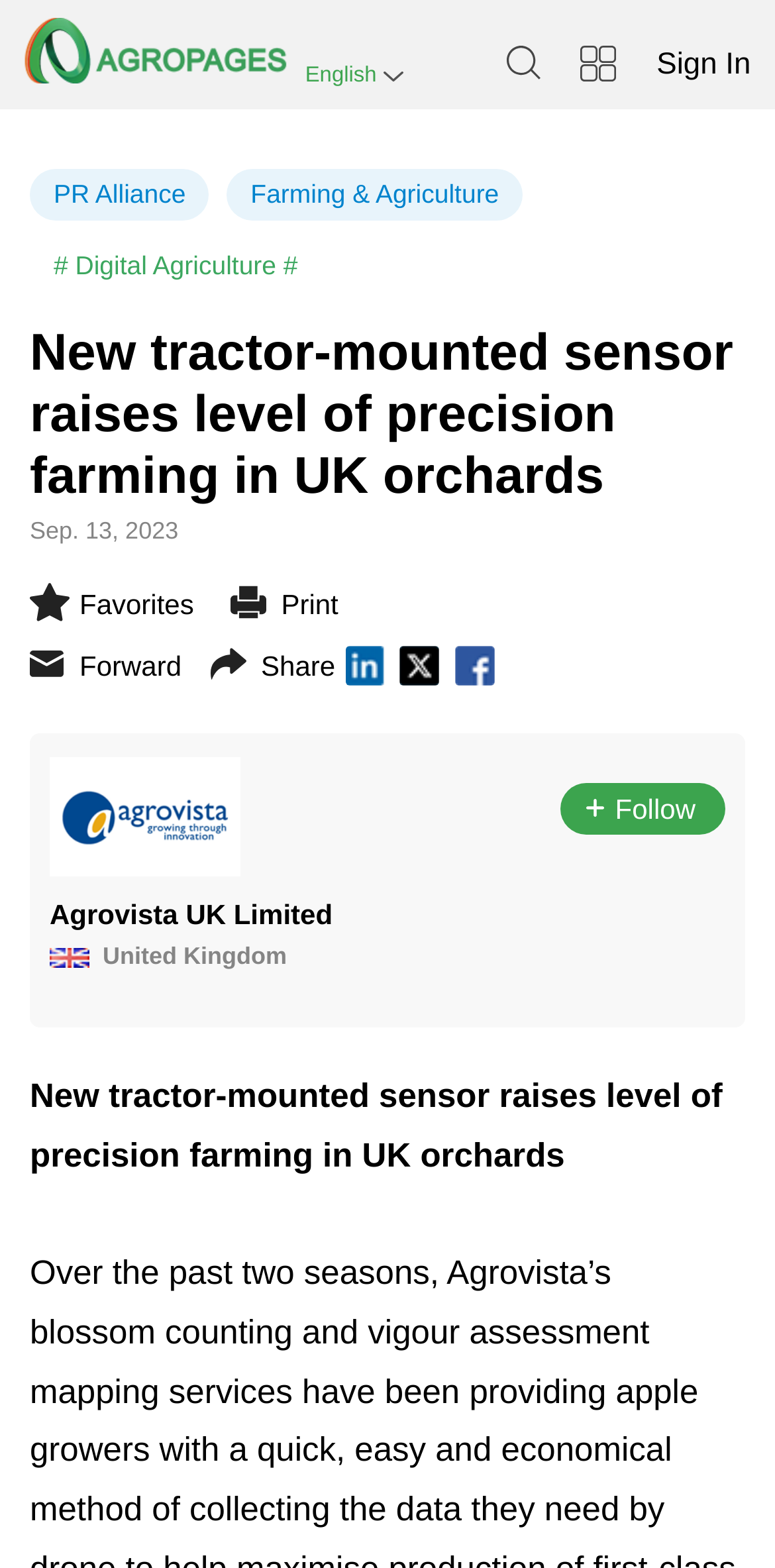Locate the bounding box coordinates of the element's region that should be clicked to carry out the following instruction: "Share the article". The coordinates need to be four float numbers between 0 and 1, i.e., [left, top, right, bottom].

[0.337, 0.414, 0.433, 0.435]